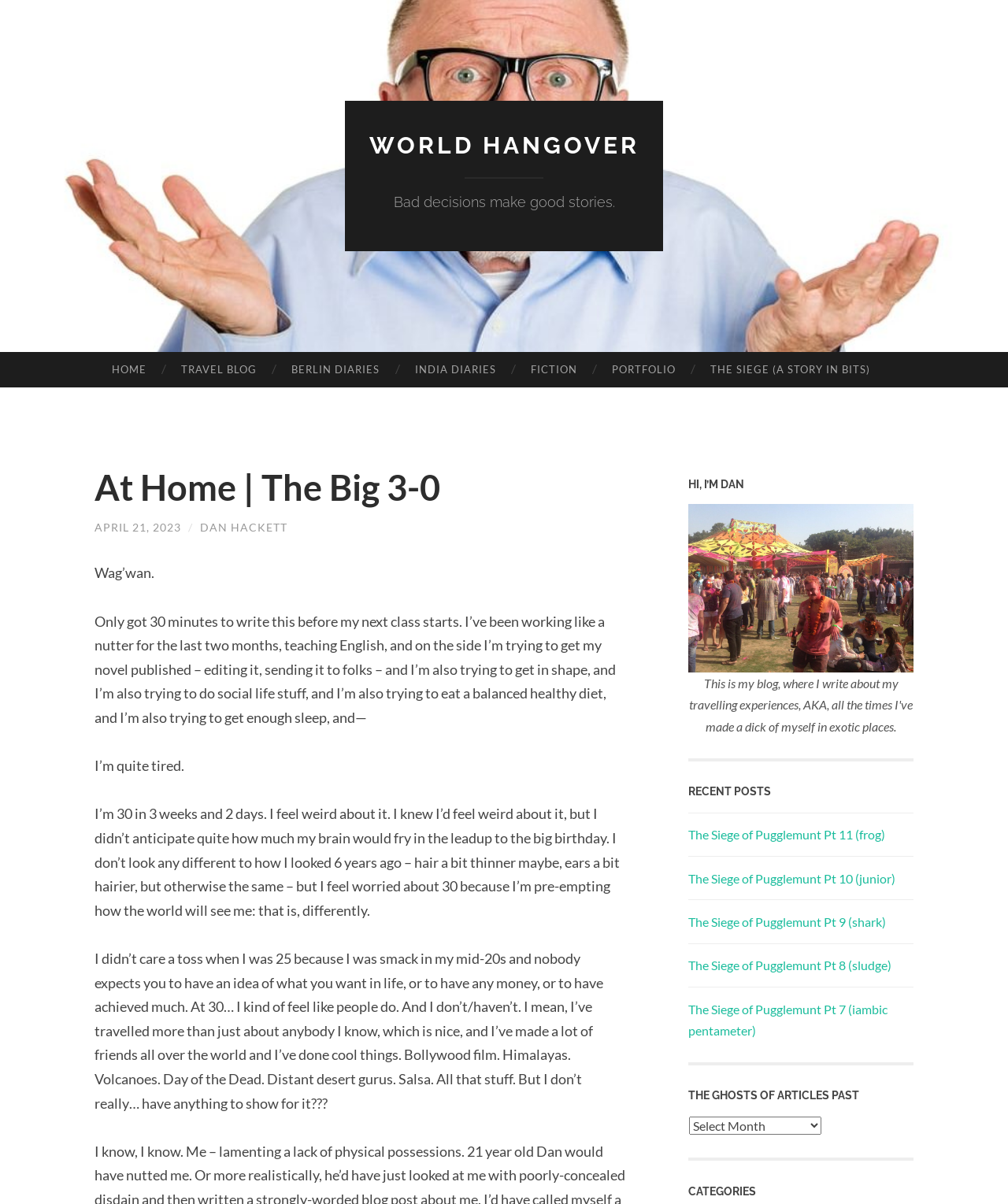Please provide a comprehensive response to the question below by analyzing the image: 
What is the author's current age?

The author mentions that they are 30 in 3 weeks and 2 days, which implies that they are currently 29 years old, but close to turning 30.